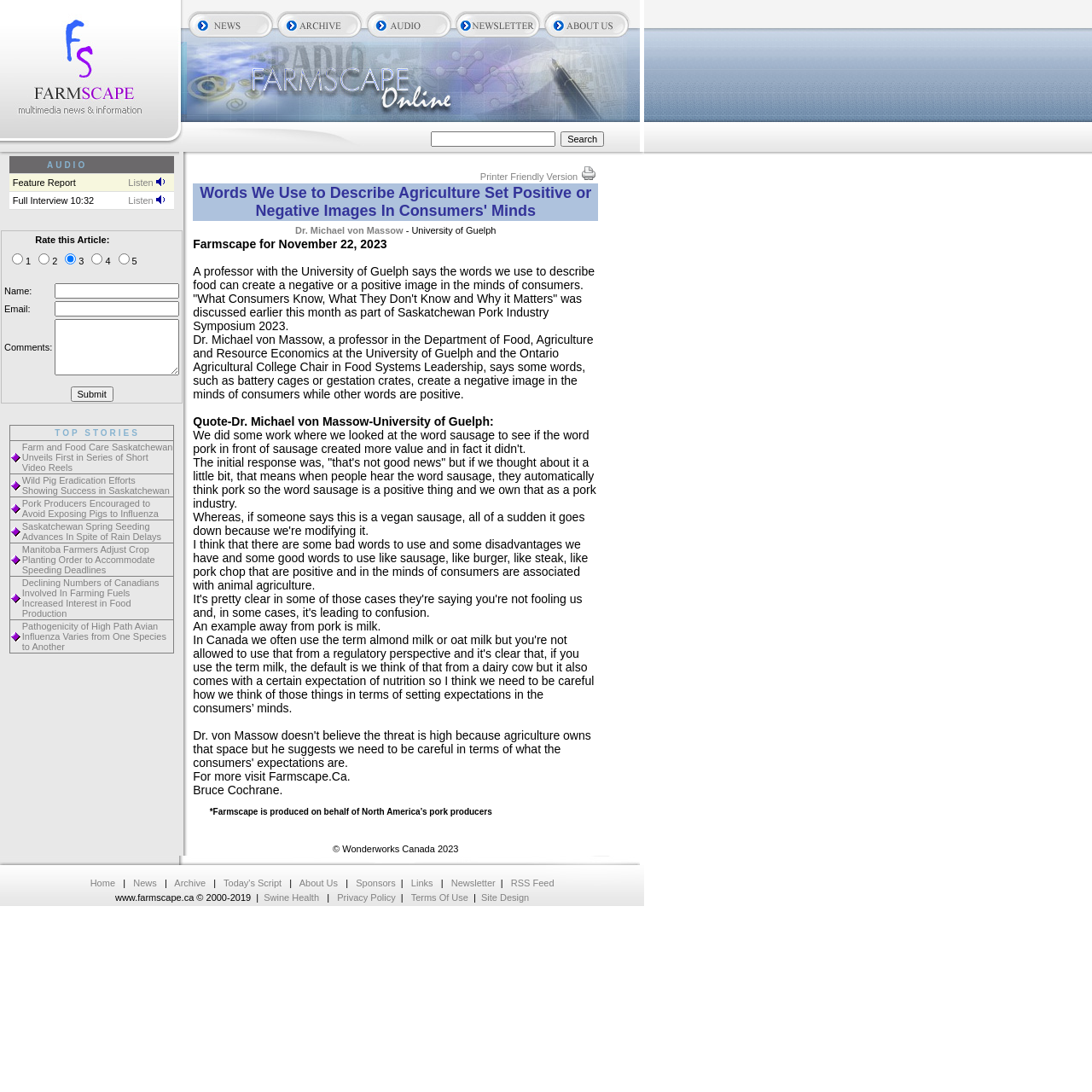Please provide a one-word or phrase answer to the question: 
What type of content is available to listen to?

Feature Report and Full Interview